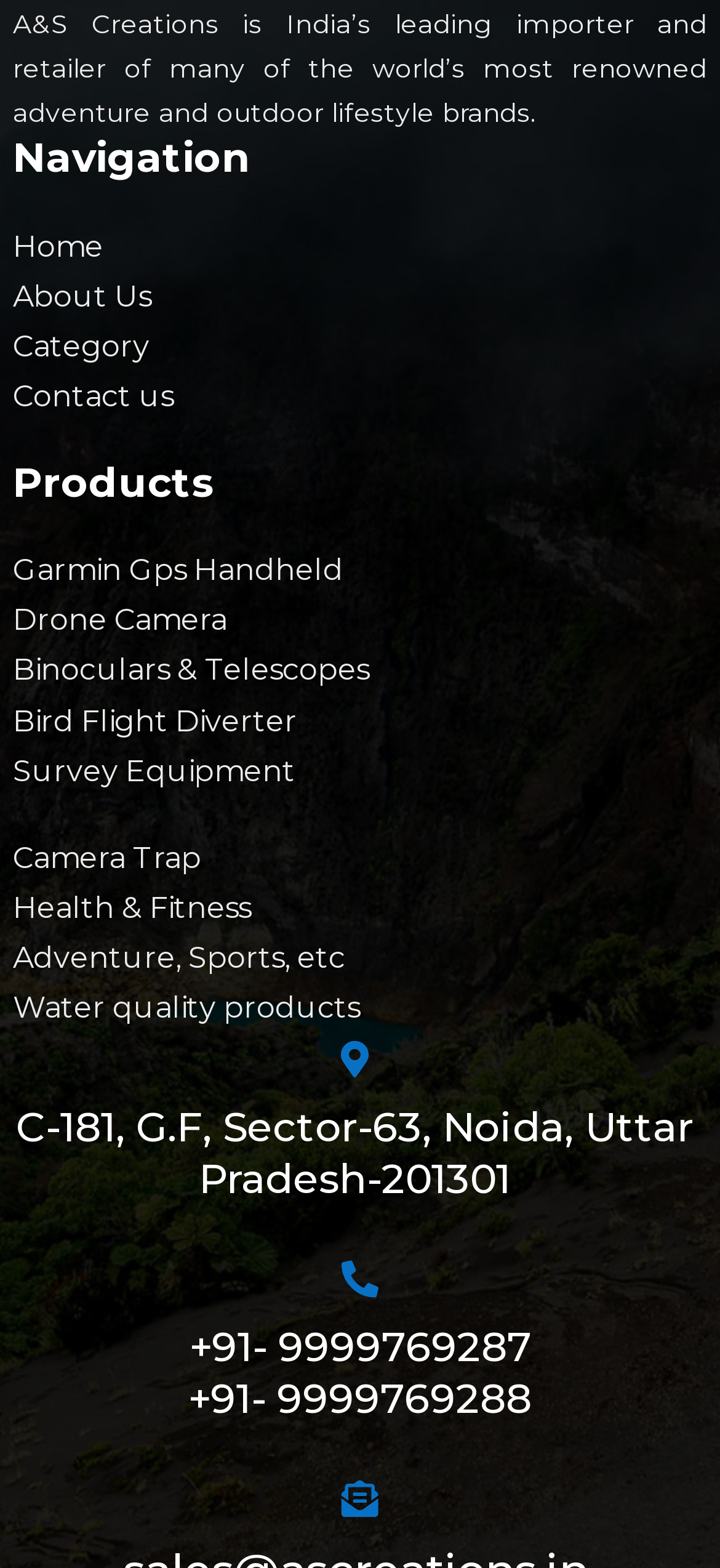Give a short answer to this question using one word or a phrase:
What is the address of the company?

C-181, G.F, Sector-63, Noida, Uttar Pradesh-201301